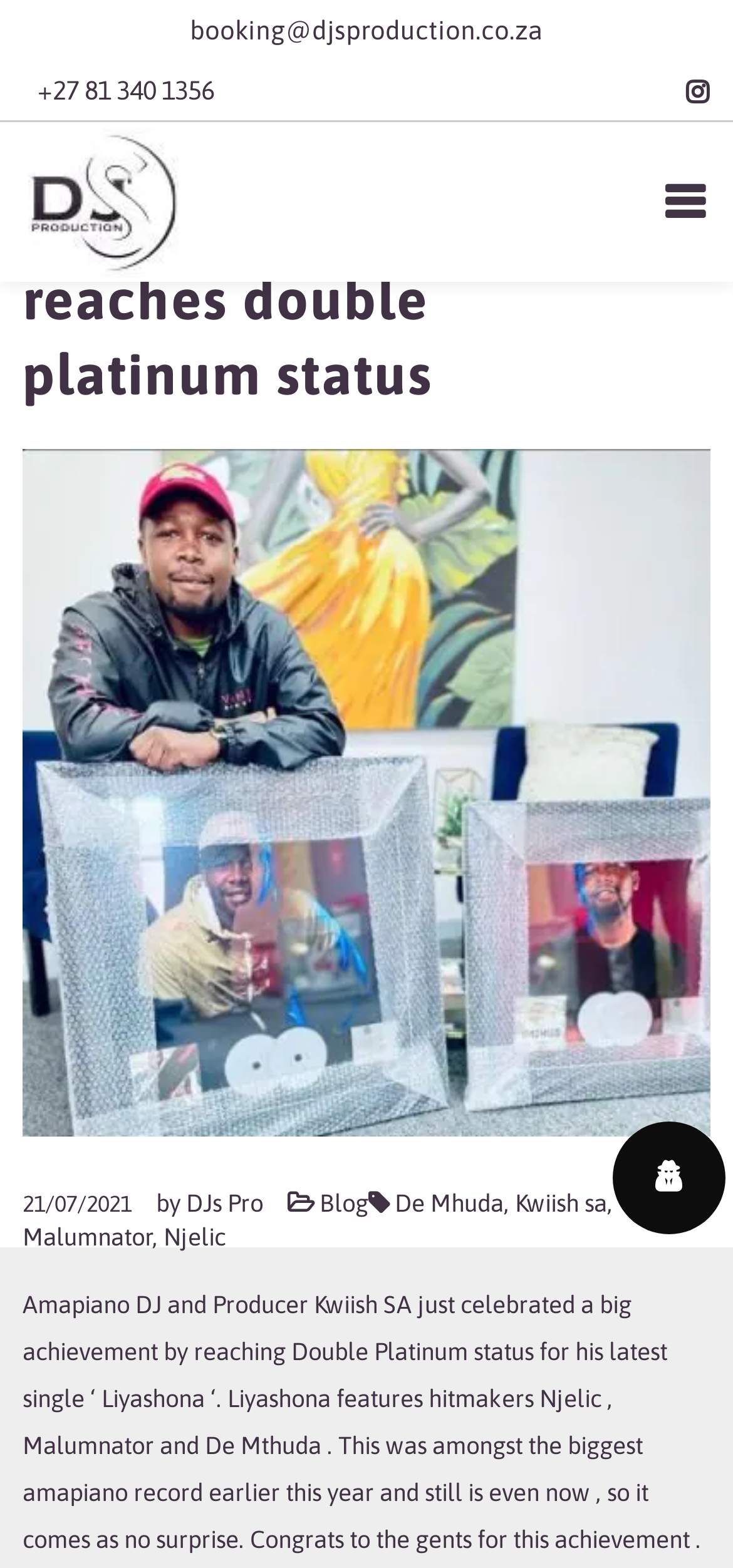Given the content of the image, can you provide a detailed answer to the question?
Who are the featured artists on the single Liyoshona?

I found the featured artists by reading the static text element that describes the single, which mentions 'Njelic, Malumnator, De Mthuda' as the featured artists.